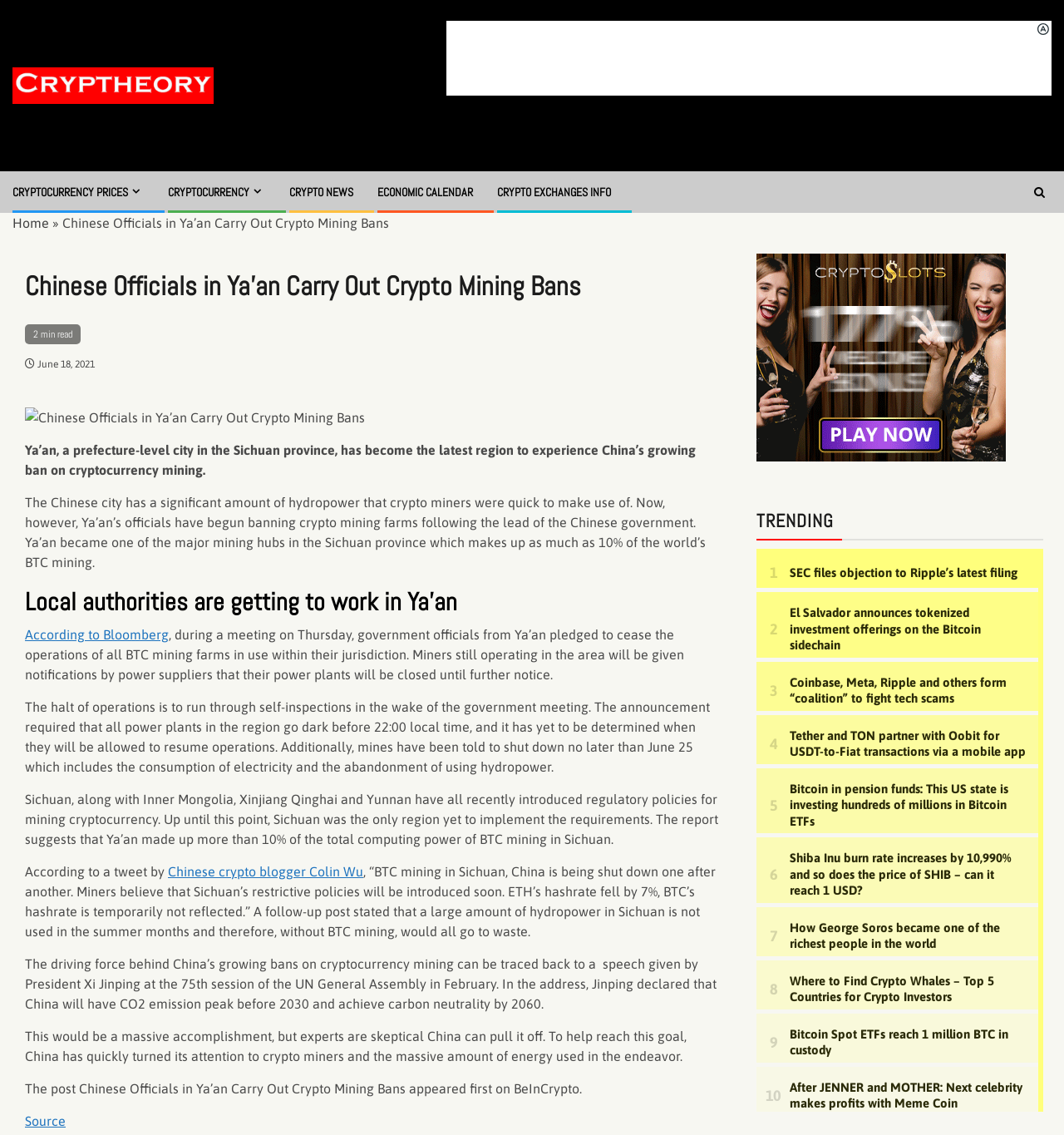Locate the bounding box coordinates of the segment that needs to be clicked to meet this instruction: "Check the 'TRENDING' section".

[0.711, 0.443, 0.98, 0.476]